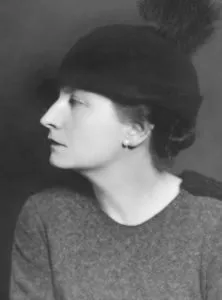What is the style of Meière's work?
Look at the image and answer the question with a single word or phrase.

Art Deco